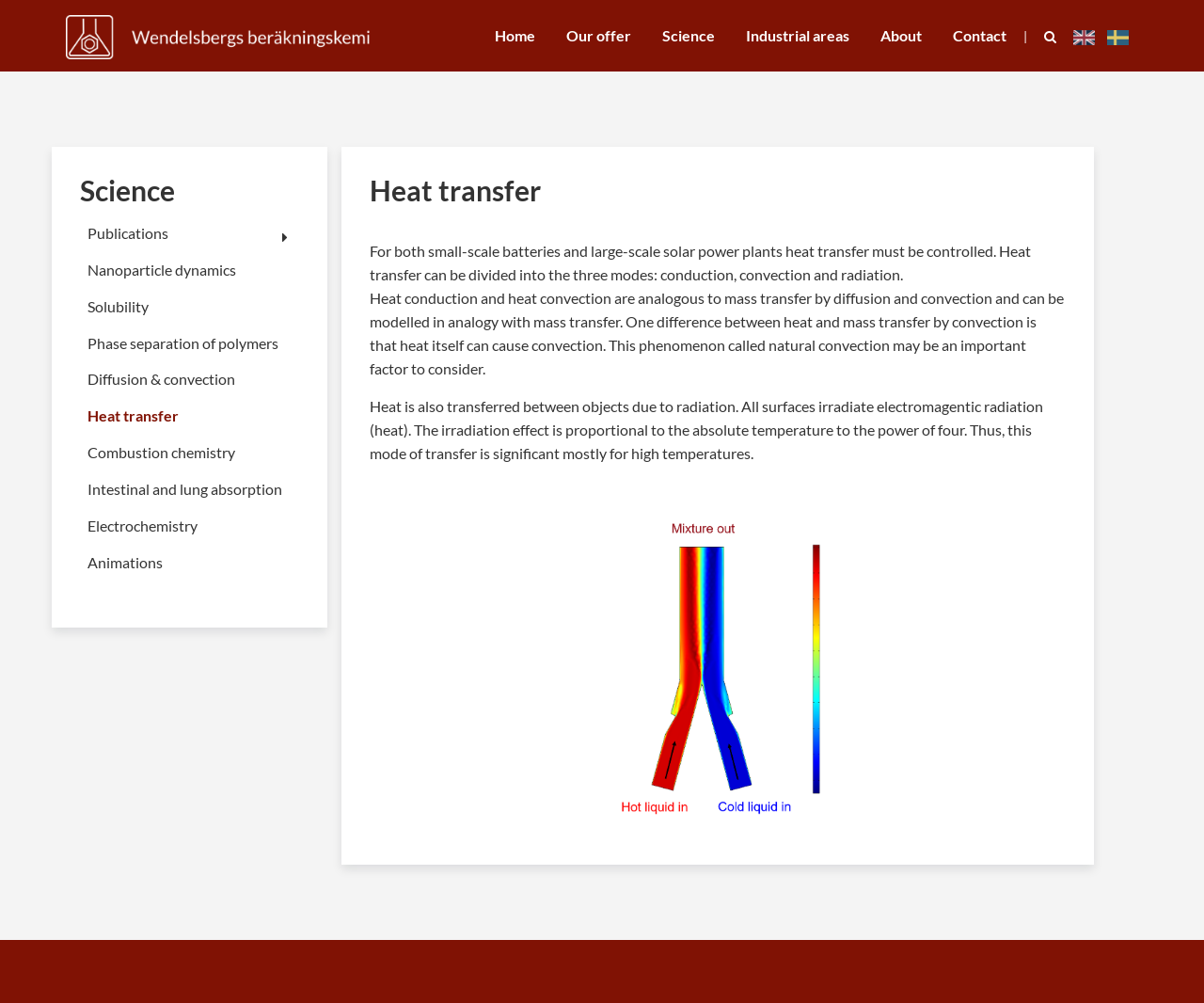Please determine the bounding box coordinates for the element with the description: "Heat transfer".

[0.069, 0.4, 0.246, 0.431]